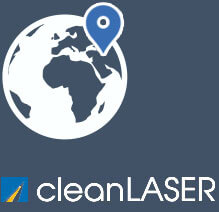Generate a descriptive account of all visible items and actions in the image.

The image features the logo for Clean-Lasersysteme GmbH, prominently displaying a stylized globe with a location pin. This visual emphasizes the company’s global reach and commitment to providing innovative laser solutions. Below the globe, the name "cleanLASER" is presented in a clean and modern font, reinforcing the brand's focus on technology and precision. The logo is set against a dark background, enhancing its visibility and impact, making it suitable for use in various marketing materials and digital platforms.